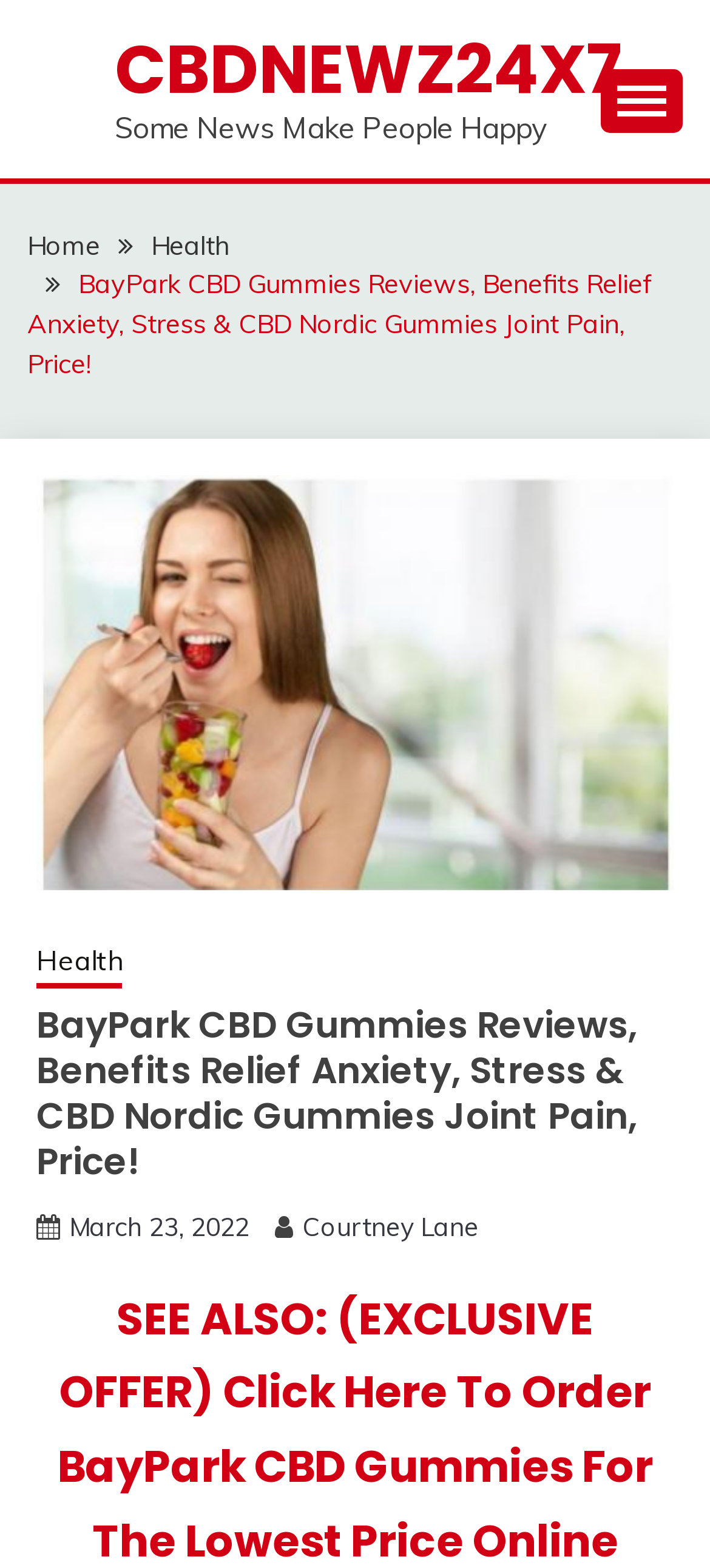Find the bounding box coordinates for the HTML element described in this sentence: "parent_node: CBDNEWZ24X7". Provide the coordinates as four float numbers between 0 and 1, in the format [left, top, right, bottom].

[0.846, 0.044, 0.962, 0.085]